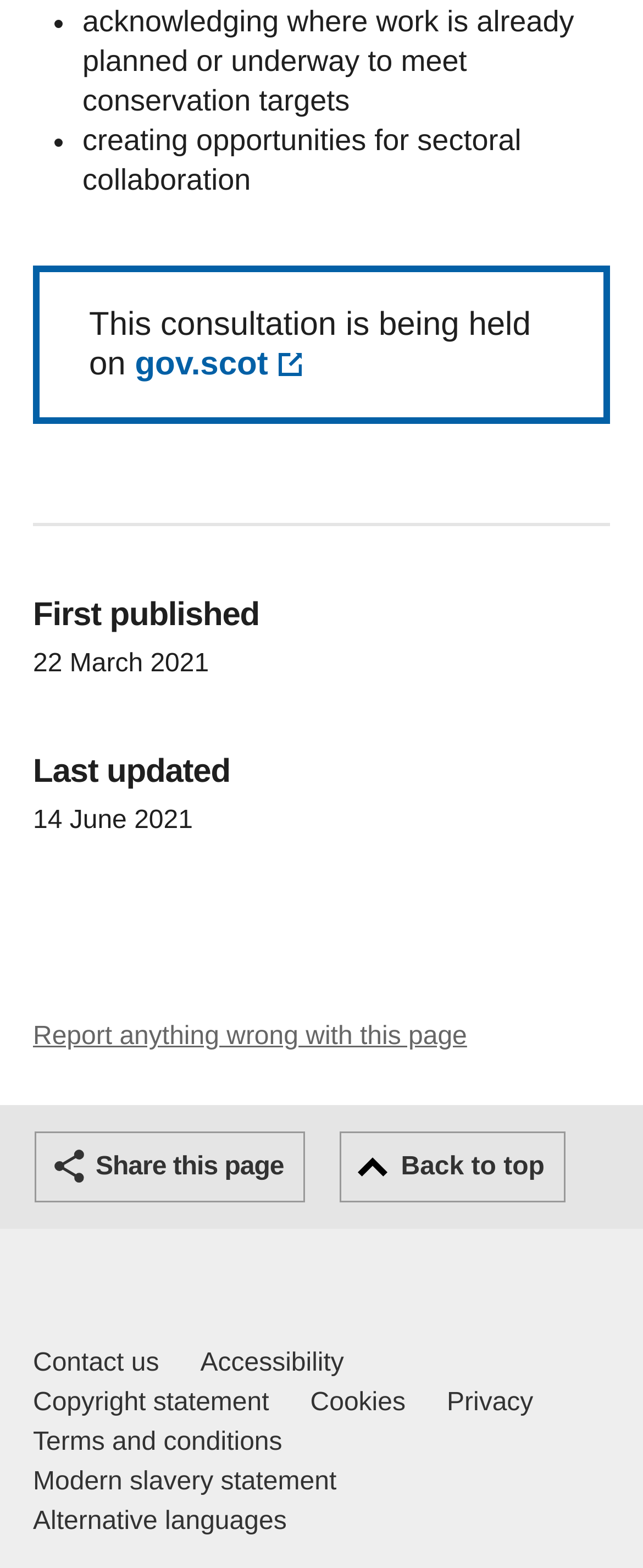Locate the UI element that matches the description Privacy in the webpage screenshot. Return the bounding box coordinates in the format (top-left x, top-left y, bottom-right x, bottom-right y), with values ranging from 0 to 1.

[0.695, 0.882, 0.829, 0.908]